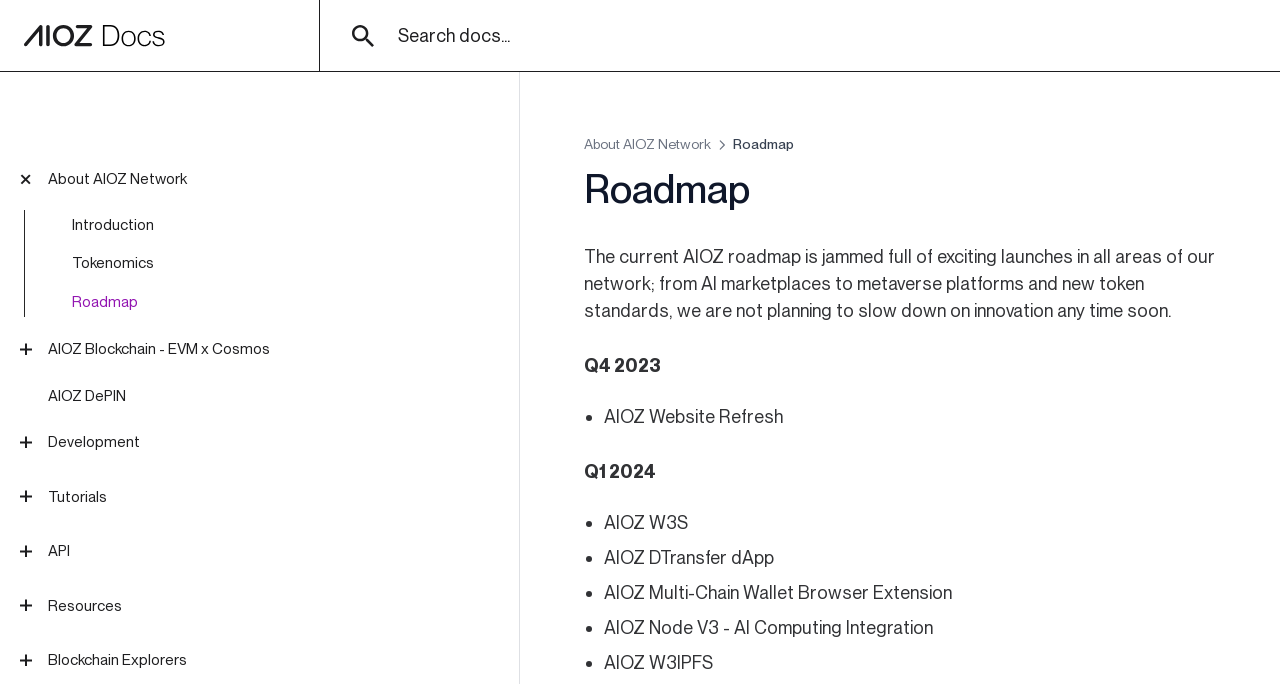Find the bounding box coordinates for the UI element whose description is: "Development Libraries". The coordinates should be four float numbers between 0 and 1, in the format [left, top, right, bottom].

[0.019, 0.72, 0.24, 0.8]